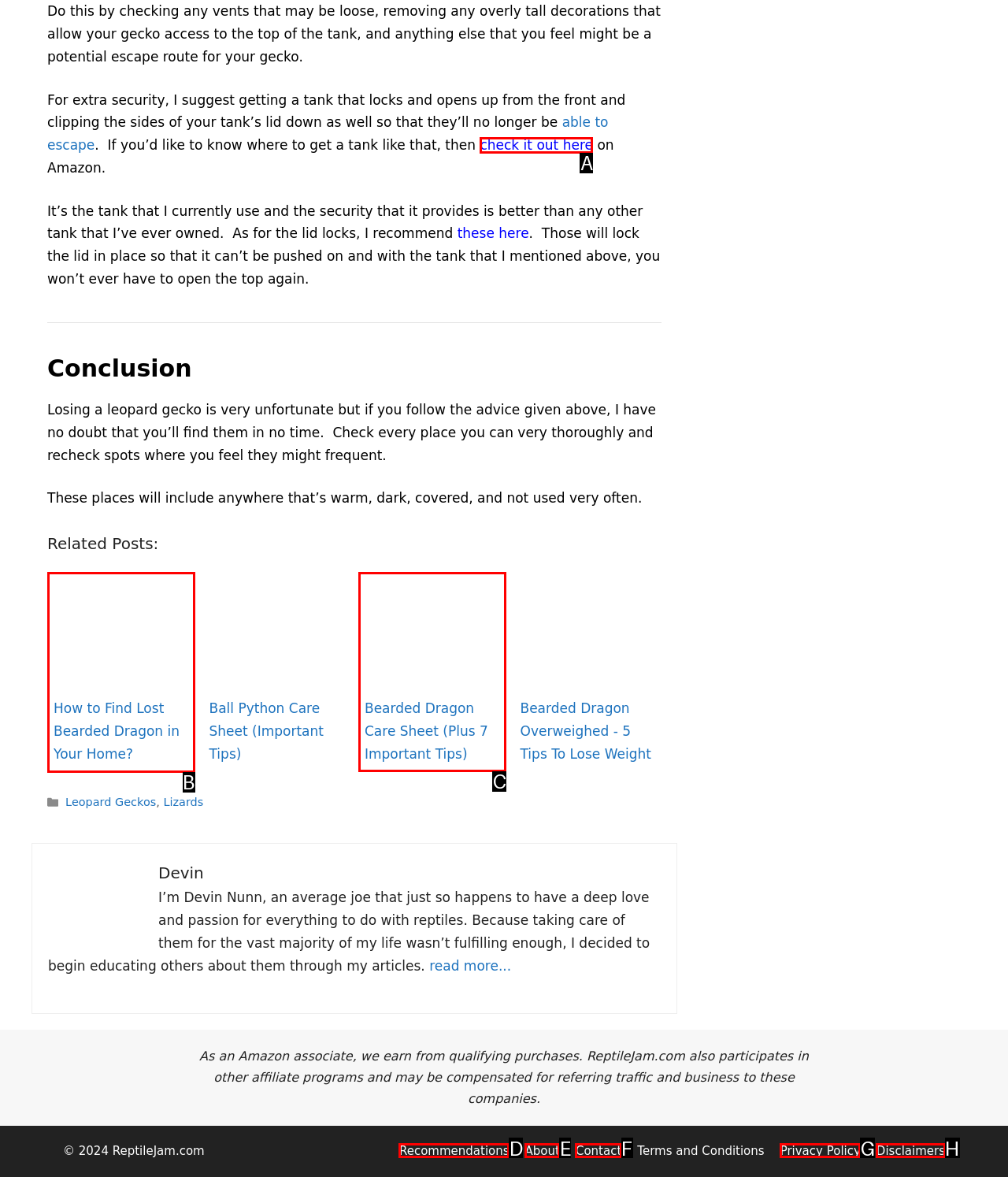Select the proper HTML element to perform the given task: visit related post about How to Find Lost Bearded Dragon in Your Home? Answer with the corresponding letter from the provided choices.

B